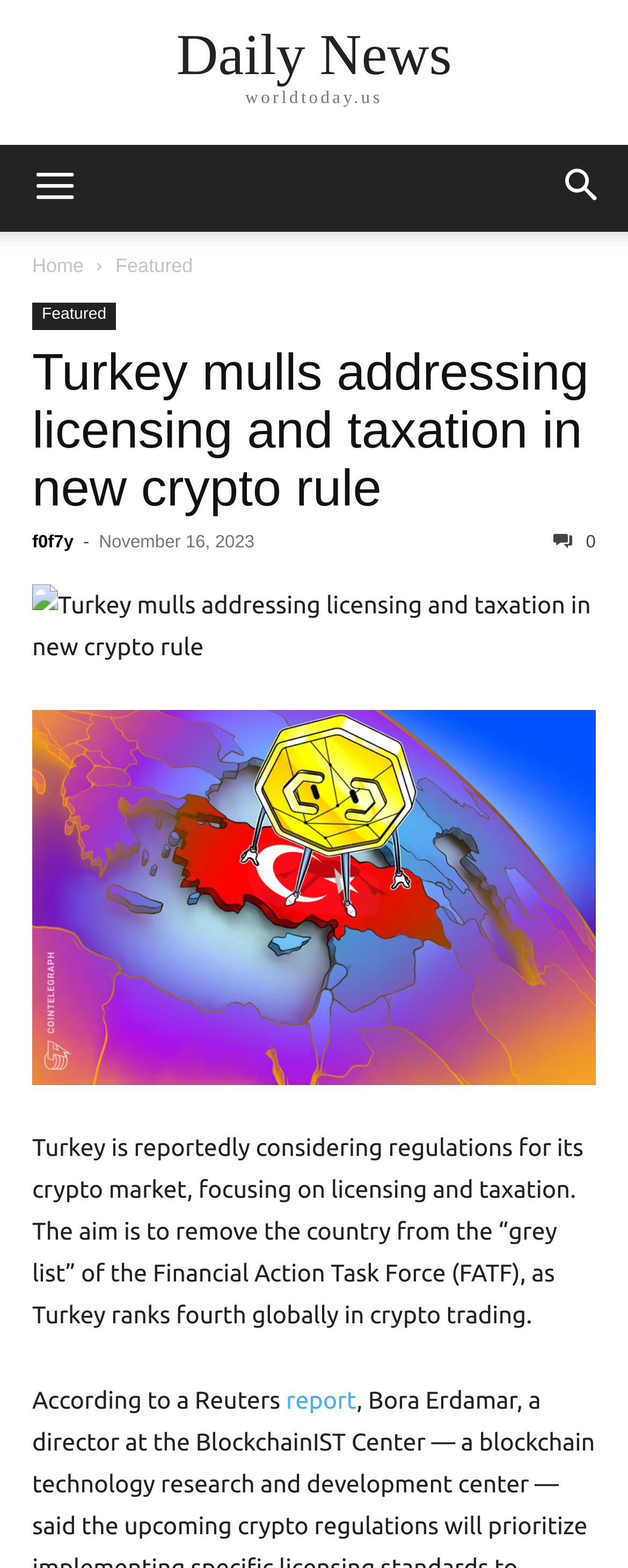Please locate the UI element described by "Featured" and provide its bounding box coordinates.

[0.184, 0.162, 0.307, 0.177]